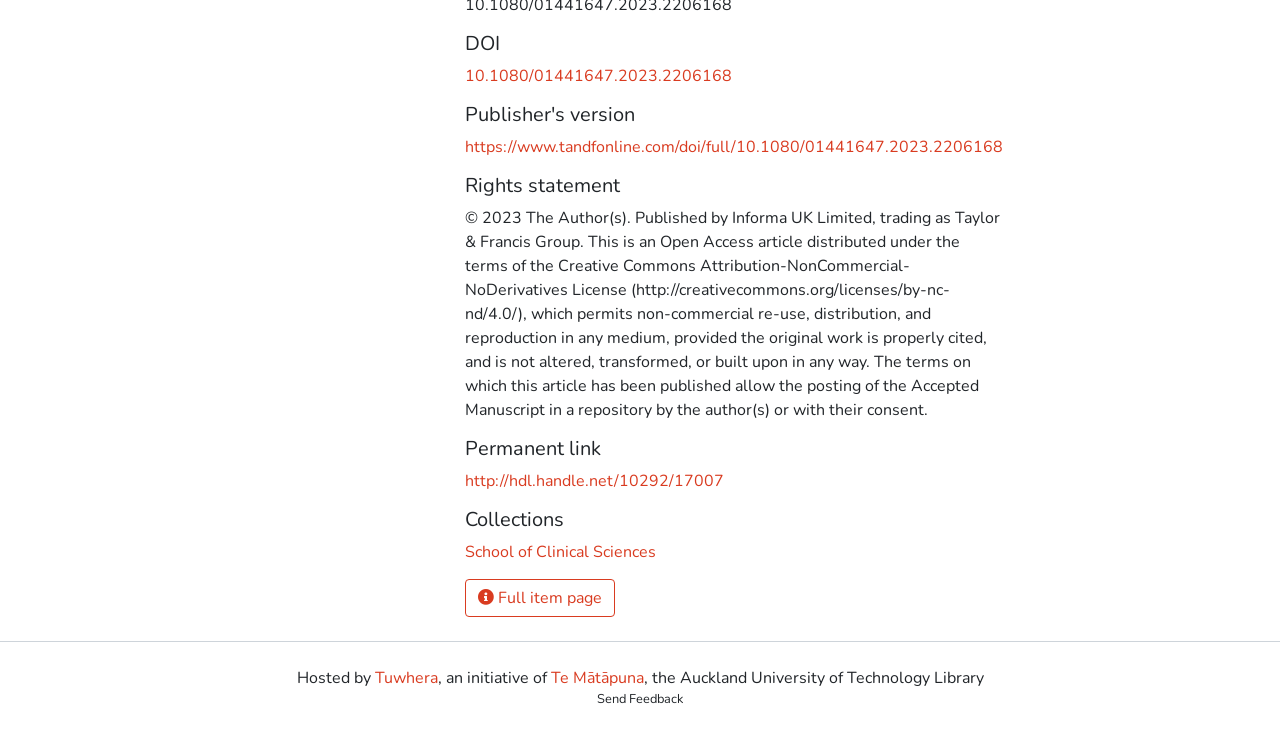Specify the bounding box coordinates of the area to click in order to execute this command: 'Access permanent link'. The coordinates should consist of four float numbers ranging from 0 to 1, and should be formatted as [left, top, right, bottom].

[0.363, 0.641, 0.566, 0.671]